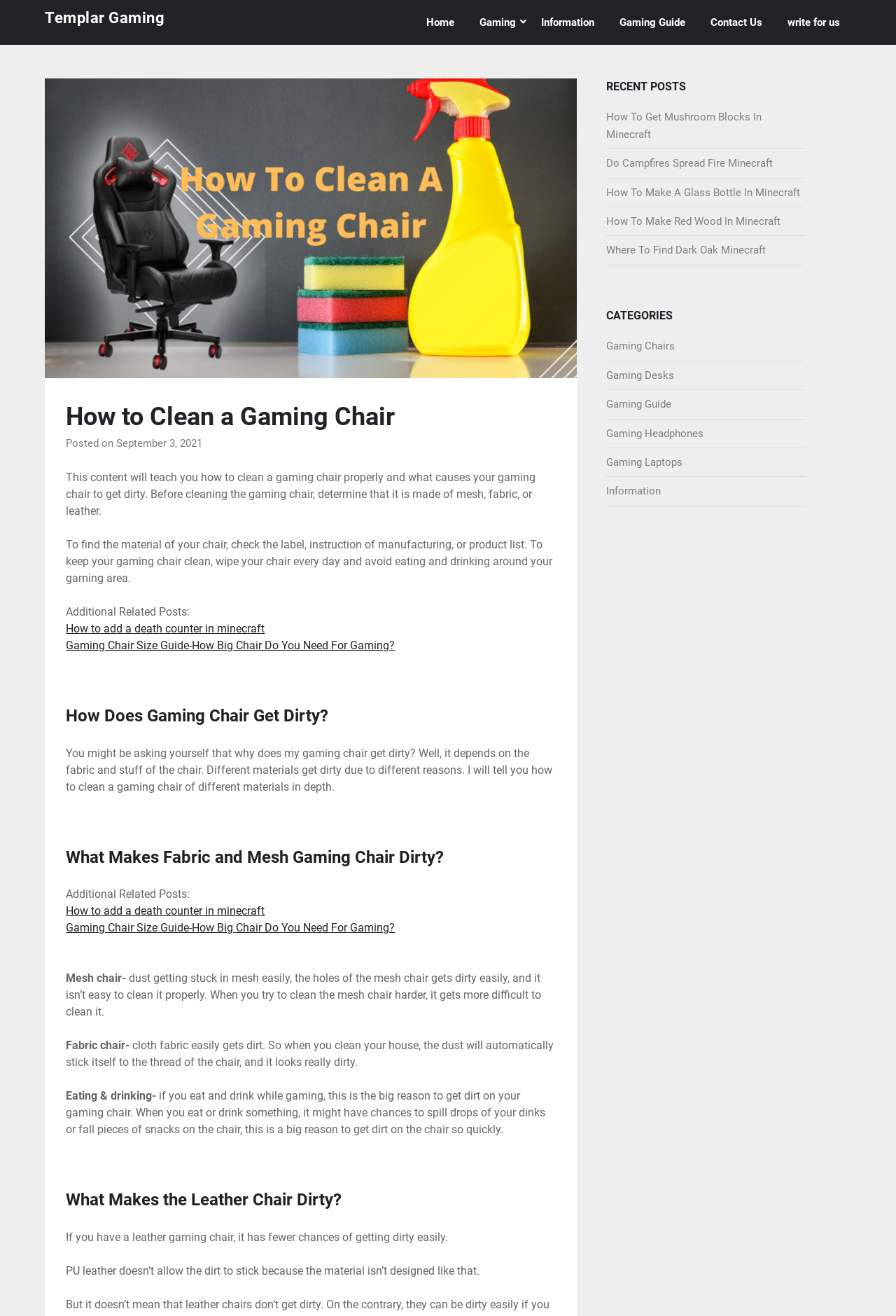Given the description "write for us", determine the bounding box of the corresponding UI element.

[0.866, 0.0, 0.95, 0.034]